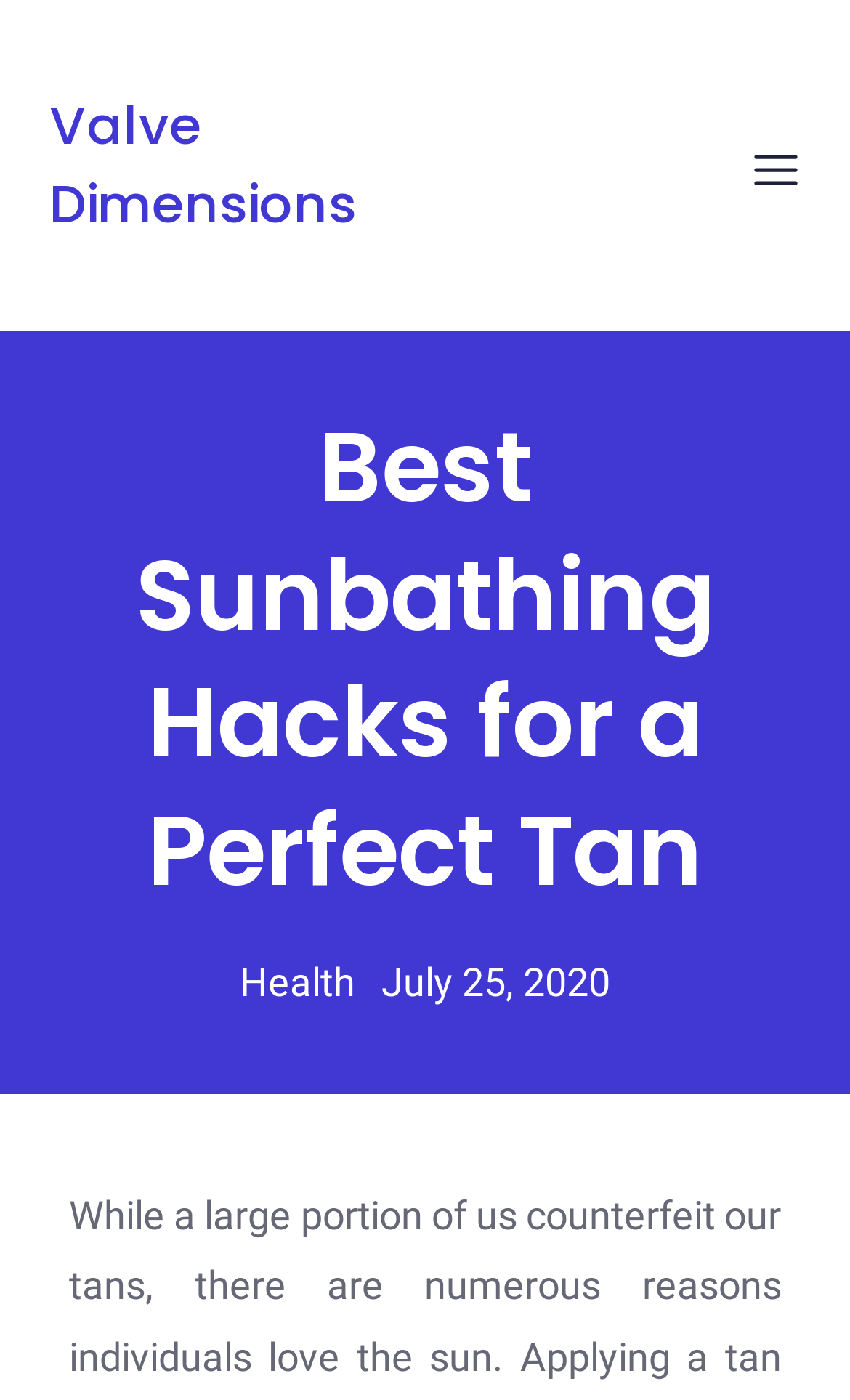Provide a thorough description of the webpage you see.

The webpage is about "Best Sunbathing Hacks for a Perfect Tan" and appears to be an article or blog post. At the top, there is a header section that spans the entire width of the page, containing two links: "Valve Dimensions" on the left and an empty link on the right, accompanied by a small image. 

Below the header, the main title "Best Sunbathing Hacks for a Perfect Tan" is prominently displayed, taking up most of the page width. Underneath the title, there is a section with a link to "Health" on the left, followed by a non-breaking space character, and then a timestamp "July 25, 2020" on the right.